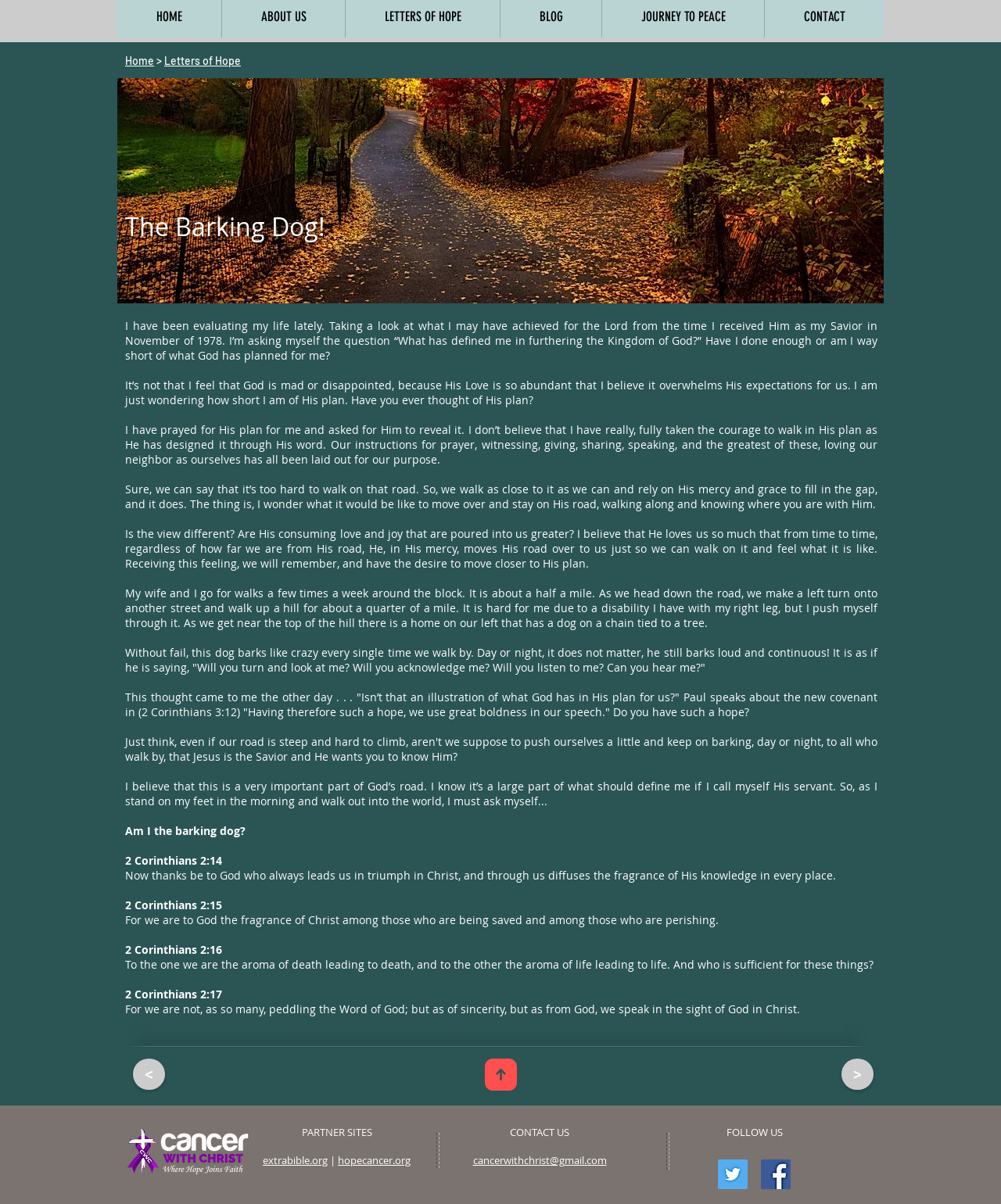Given the description "Home", determine the bounding box of the corresponding UI element.

[0.125, 0.045, 0.154, 0.056]